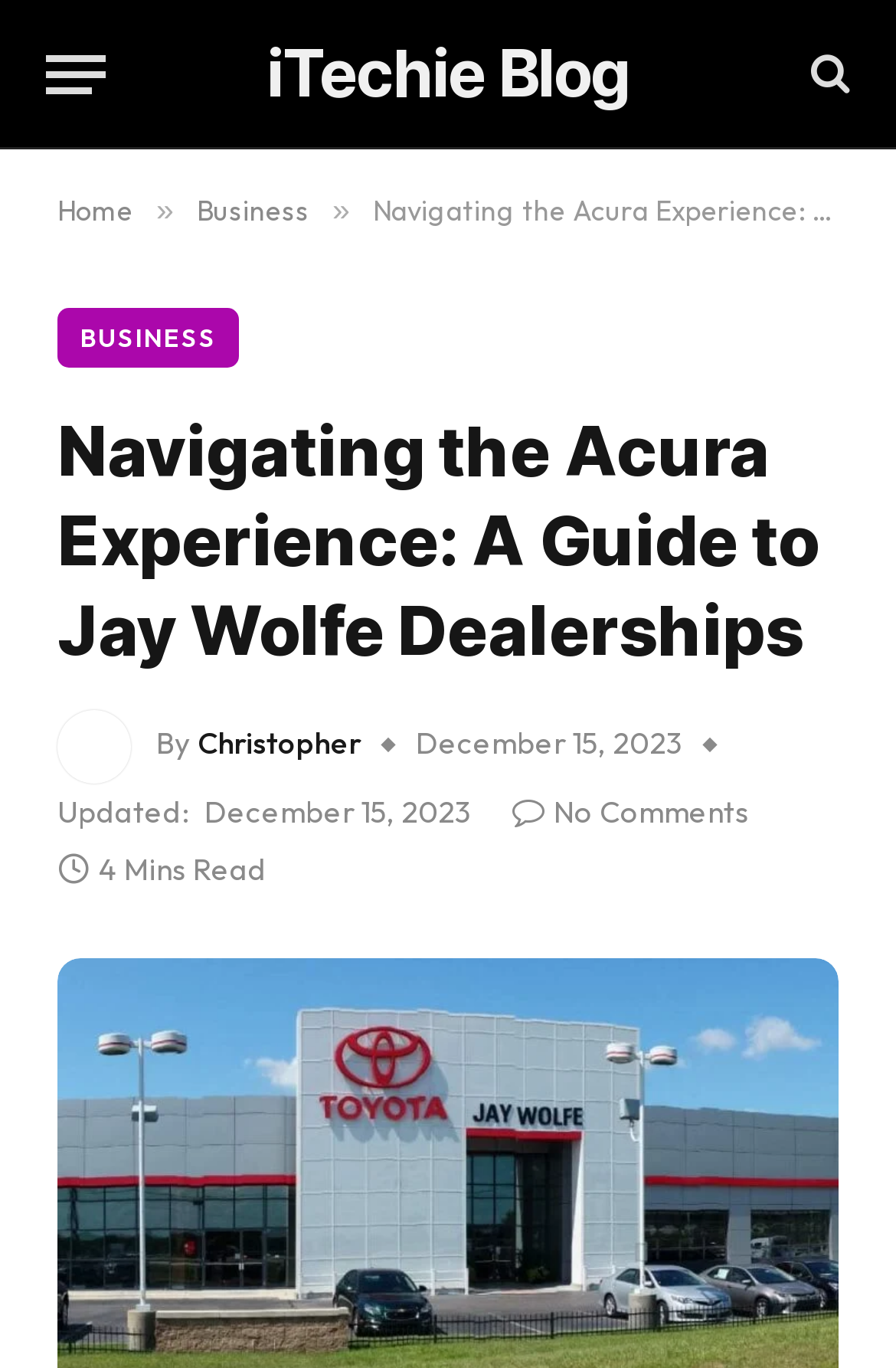Create a detailed narrative describing the layout and content of the webpage.

The webpage appears to be a blog article about Acura, a luxury car brand, with a focus on navigating the Acura experience at Jay Wolfe dealerships. 

At the top left of the page, there is a button labeled "Menu". Next to it, there is a link to "iTechie Blog" and another link with an icon represented by "\uf002". 

Below these elements, there is a navigation menu with links to "Home", "Business", and a separator "»" in between. The "Business" link has a duplicate link labeled "BUSINESS" below it.

The main content of the page starts with a heading that reads "Navigating the Acura Experience: A Guide to Jay Wolfe Dealerships". 

To the right of the heading, there is an image of a person named Christopher. Below the image, there is a text "By" followed by a link to Christopher's name. 

Next to Christopher's name, there is a timestamp showing the date "December 15, 2023". Below the timestamp, there is a text "Updated:" followed by another timestamp. 

Further down, there is a link with an icon represented by "\uf0e5" and the text "No Comments". Finally, there is a text indicating that the article takes "4 Mins Read" to complete.